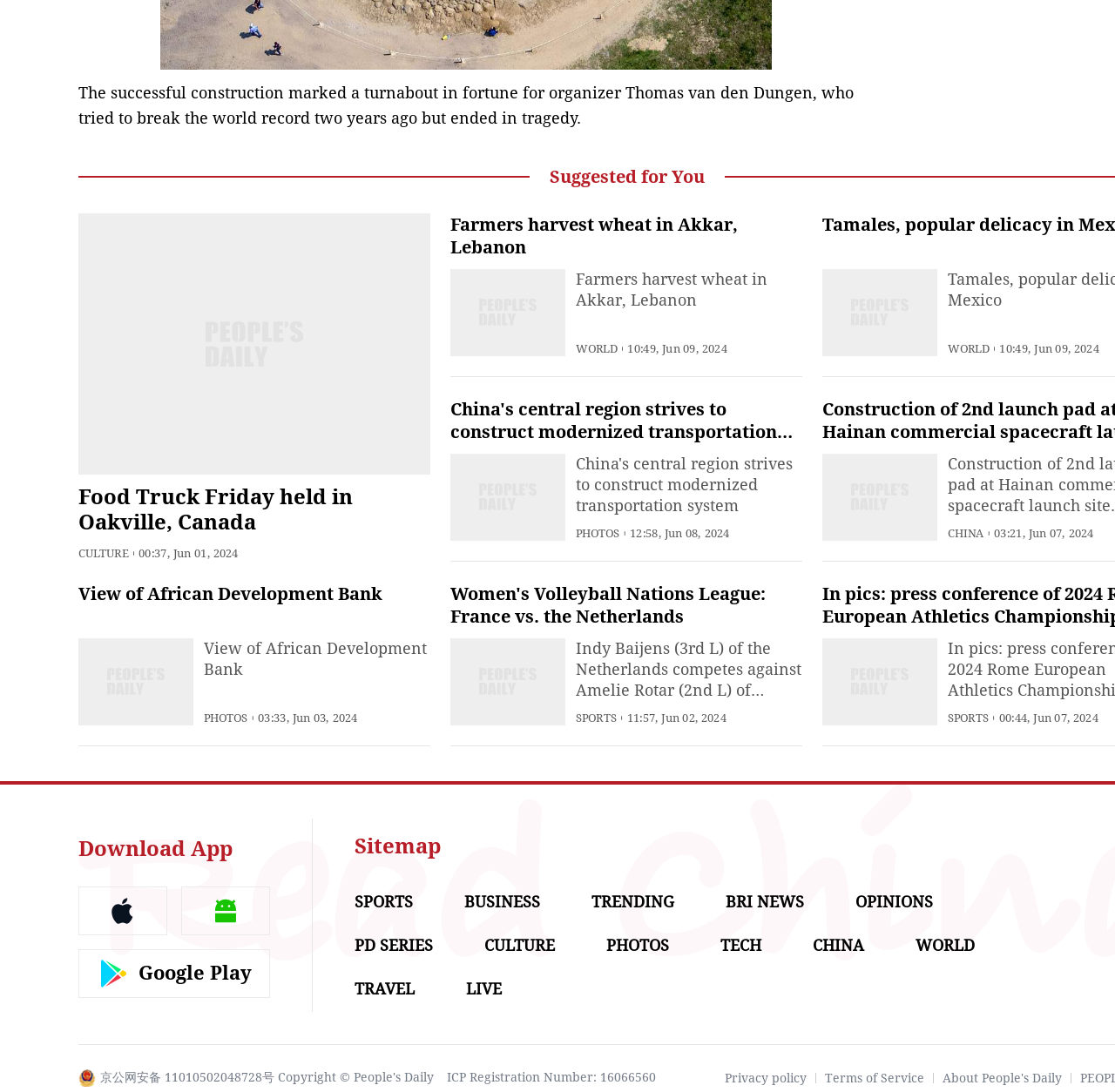Please determine the bounding box coordinates for the element that should be clicked to follow these instructions: "Read about People's Daily".

[0.845, 0.981, 0.952, 0.994]